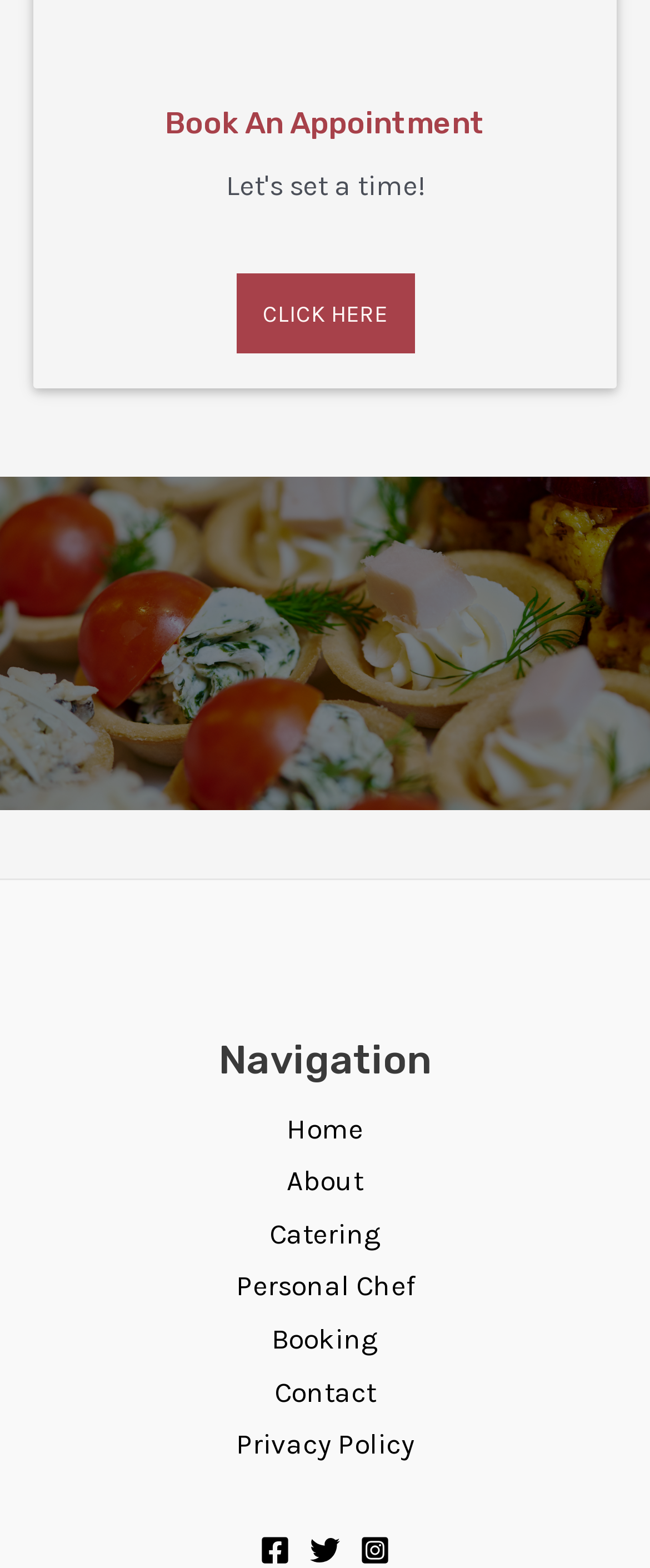Locate the bounding box coordinates of the element that should be clicked to fulfill the instruction: "Go to home page".

[0.39, 0.704, 0.61, 0.737]